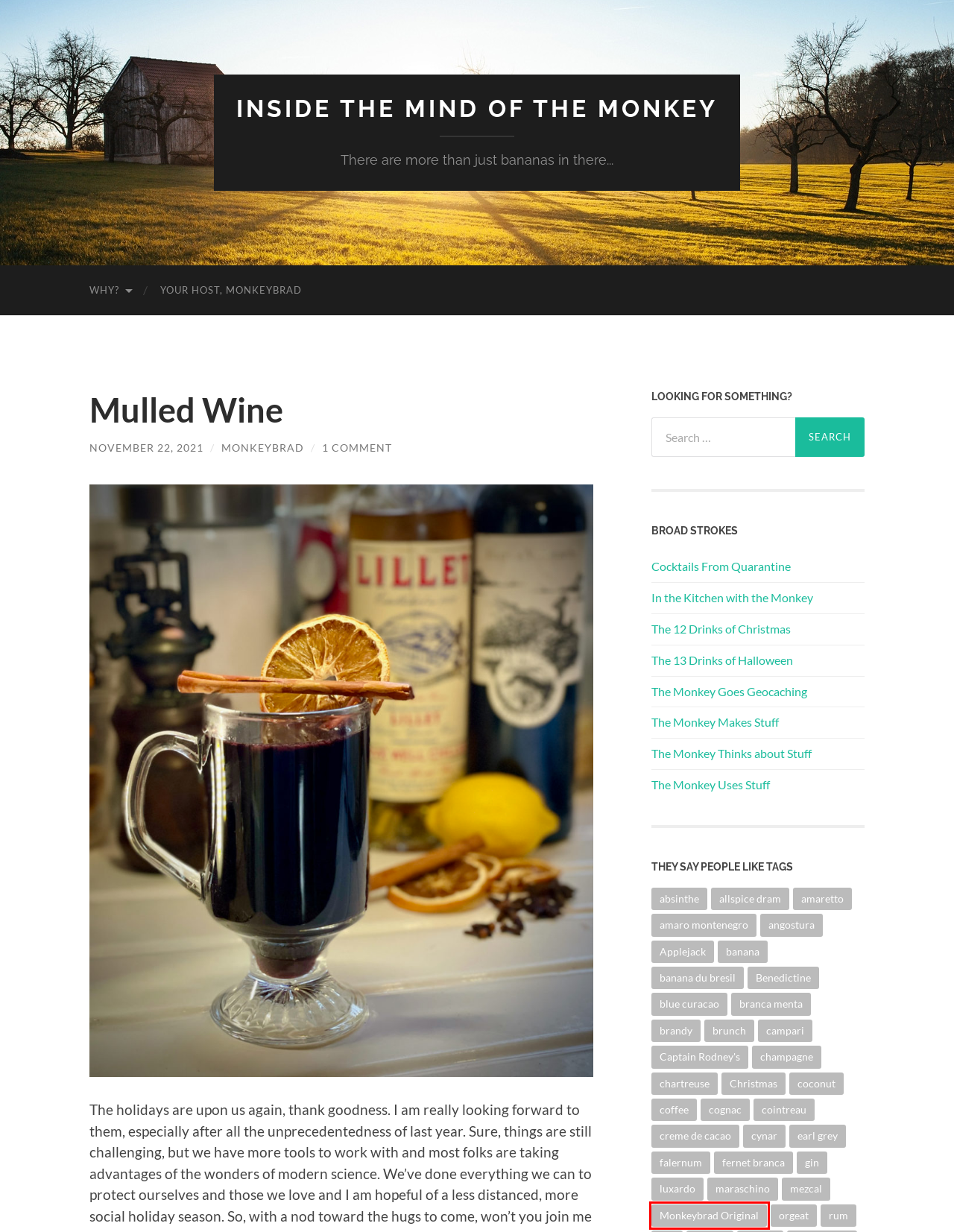Analyze the screenshot of a webpage featuring a red rectangle around an element. Pick the description that best fits the new webpage after interacting with the element inside the red bounding box. Here are the candidates:
A. Why? – Inside the Mind of the Monkey
B. Cocktails From Quarantine – Inside the Mind of the Monkey
C. Your host, Monkeybrad – Inside the Mind of the Monkey
D. amaro montenegro – Inside the Mind of the Monkey
E. The Monkey Thinks about Stuff – Inside the Mind of the Monkey
F. absinthe – Inside the Mind of the Monkey
G. Monkeybrad Original – Inside the Mind of the Monkey
H. Monkeybrad – Inside the Mind of the Monkey

G